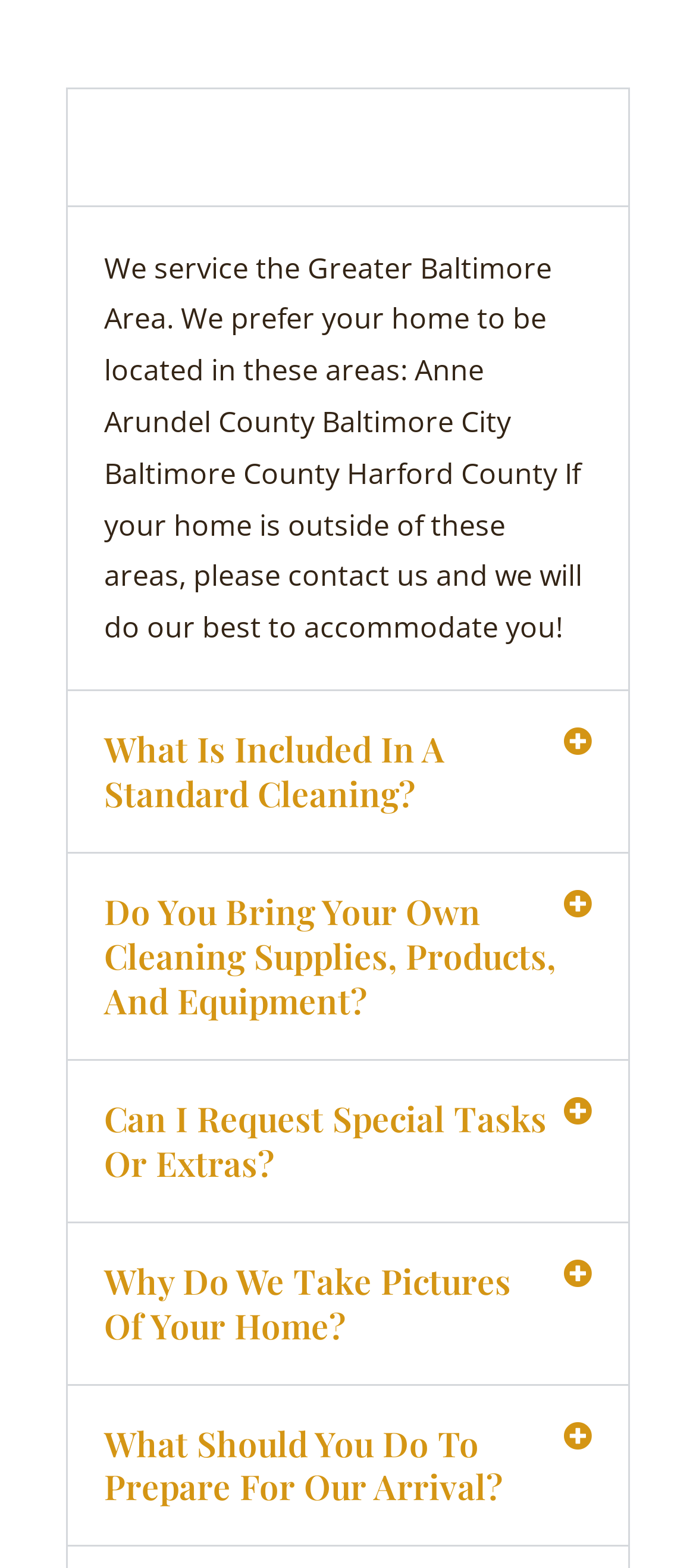Answer in one word or a short phrase: 
What is included in a standard cleaning?

Not specified